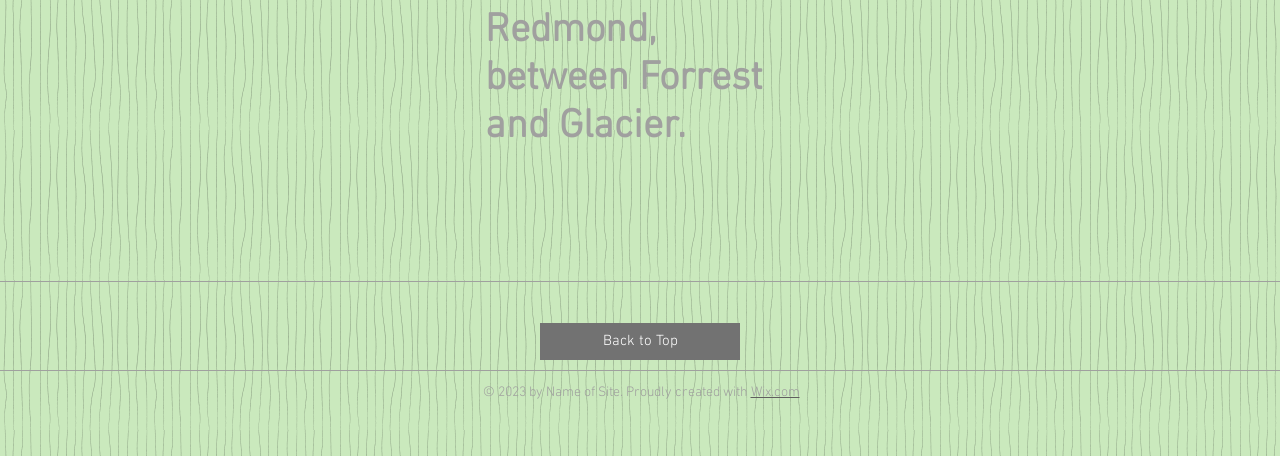Given the description of a UI element: "Wix.com", identify the bounding box coordinates of the matching element in the webpage screenshot.

[0.586, 0.842, 0.625, 0.879]